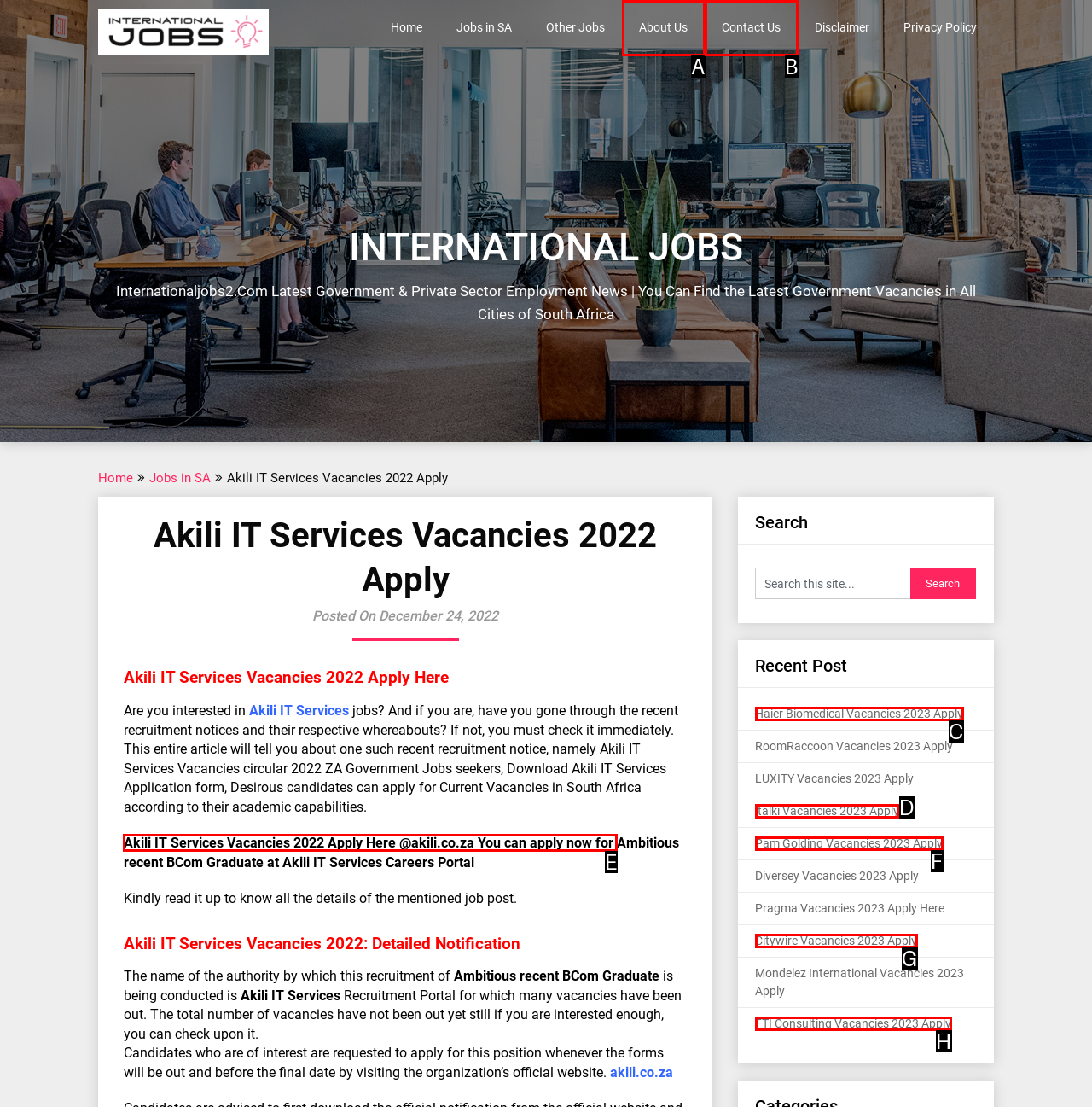Tell me which one HTML element I should click to complete the following task: Apply for Ambitious recent BCom Graduate job
Answer with the option's letter from the given choices directly.

E